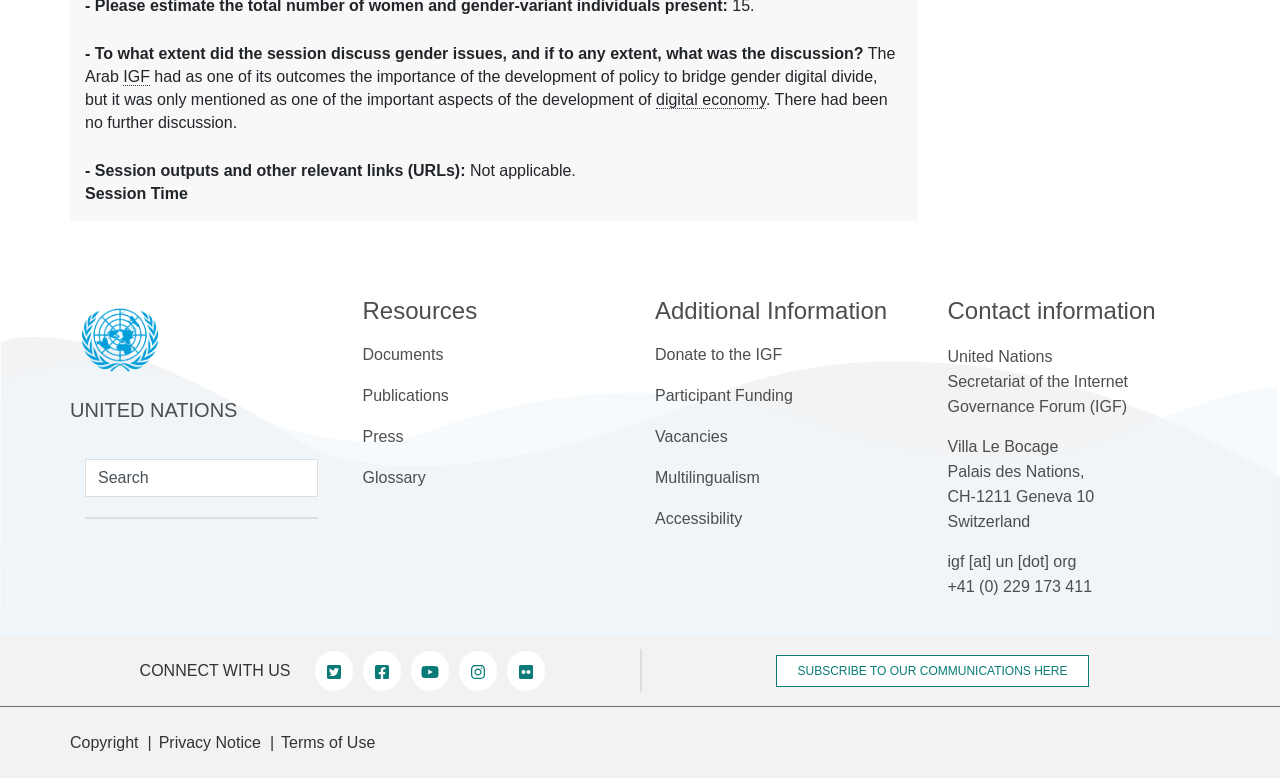Identify the bounding box coordinates of the clickable region to carry out the given instruction: "Subscribe to our communications".

[0.607, 0.842, 0.85, 0.883]